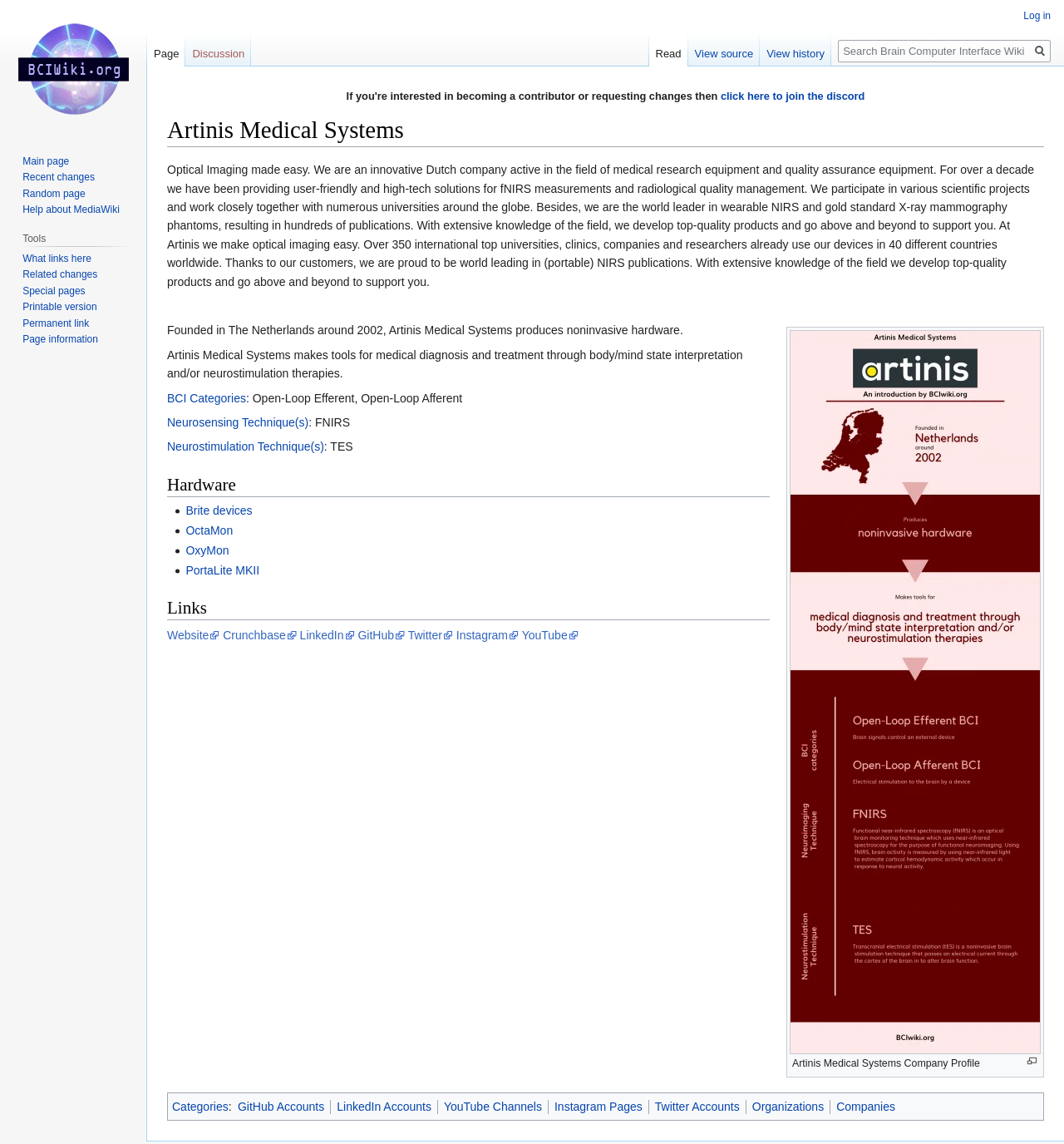Locate the bounding box of the UI element described by: "Permanent link" in the given webpage screenshot.

[0.021, 0.277, 0.084, 0.287]